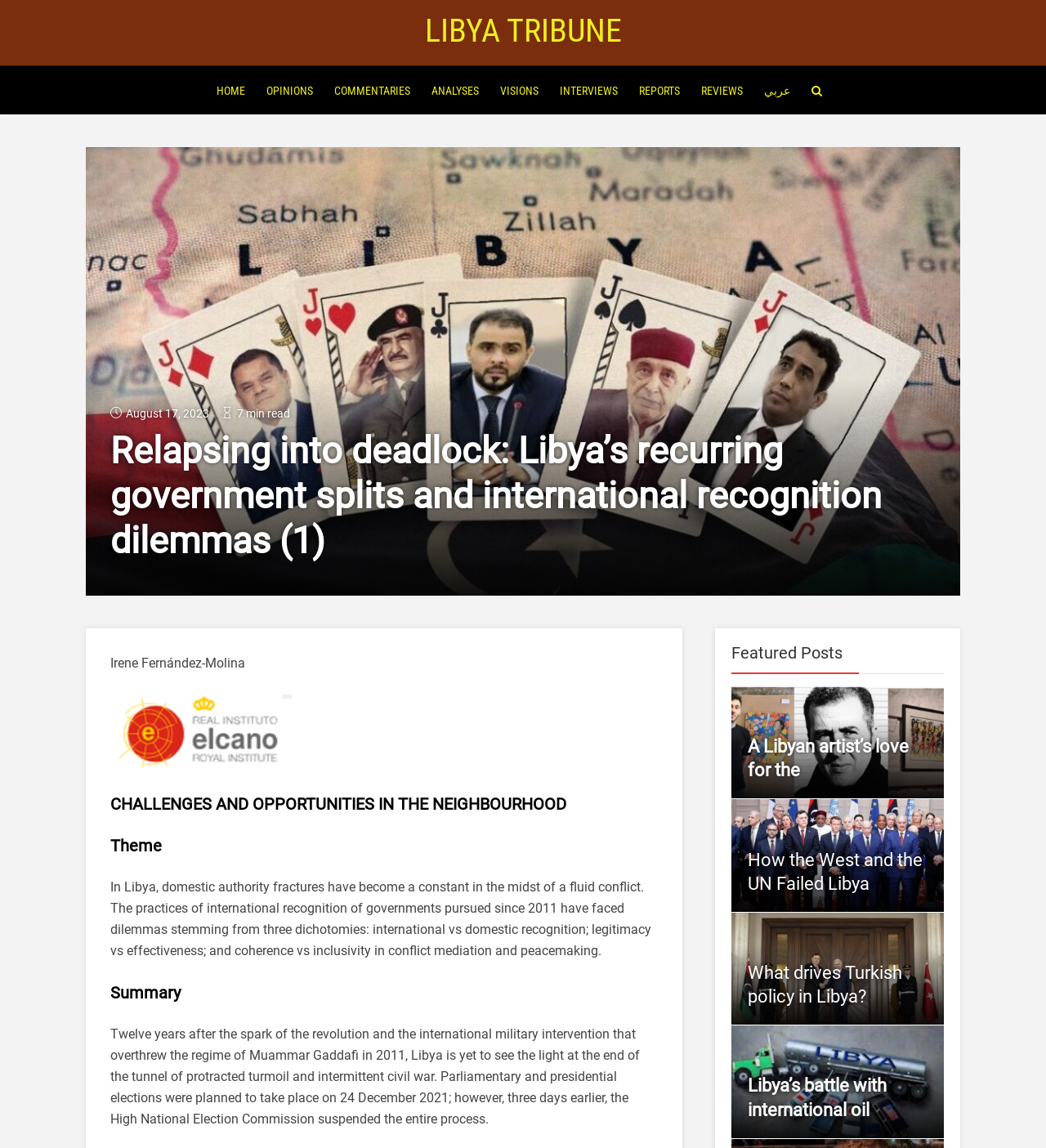Identify the bounding box coordinates of the clickable section necessary to follow the following instruction: "Read the article Relapsing into deadlock: Libya’s recurring government splits and international recognition dilemmas (1)". The coordinates should be presented as four float numbers from 0 to 1, i.e., [left, top, right, bottom].

[0.105, 0.351, 0.895, 0.49]